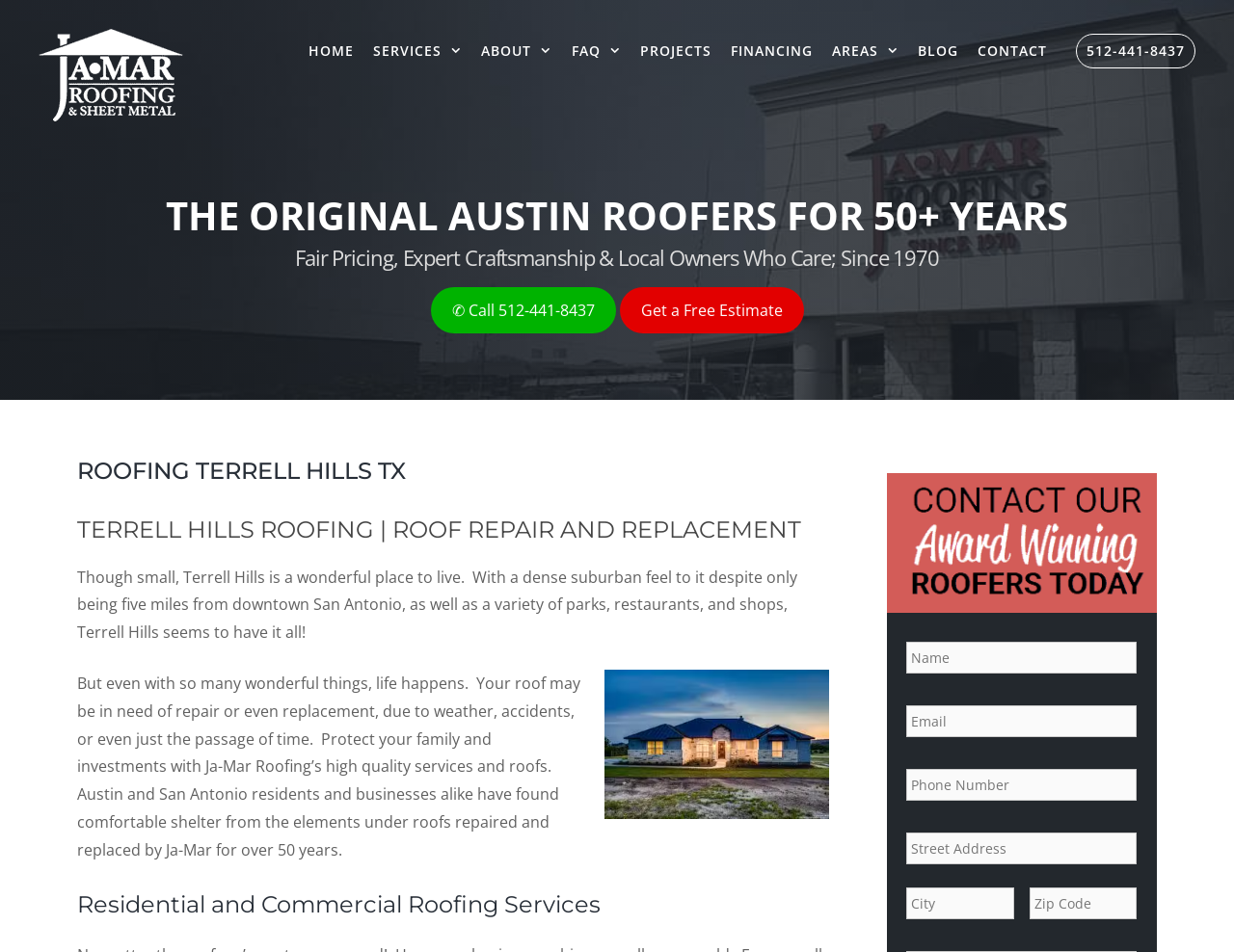Please analyze the image and provide a thorough answer to the question:
What is the phone number to call for a free estimate?

I found the answer by looking at the link element with the text '✆ Call 512-441-8437'.